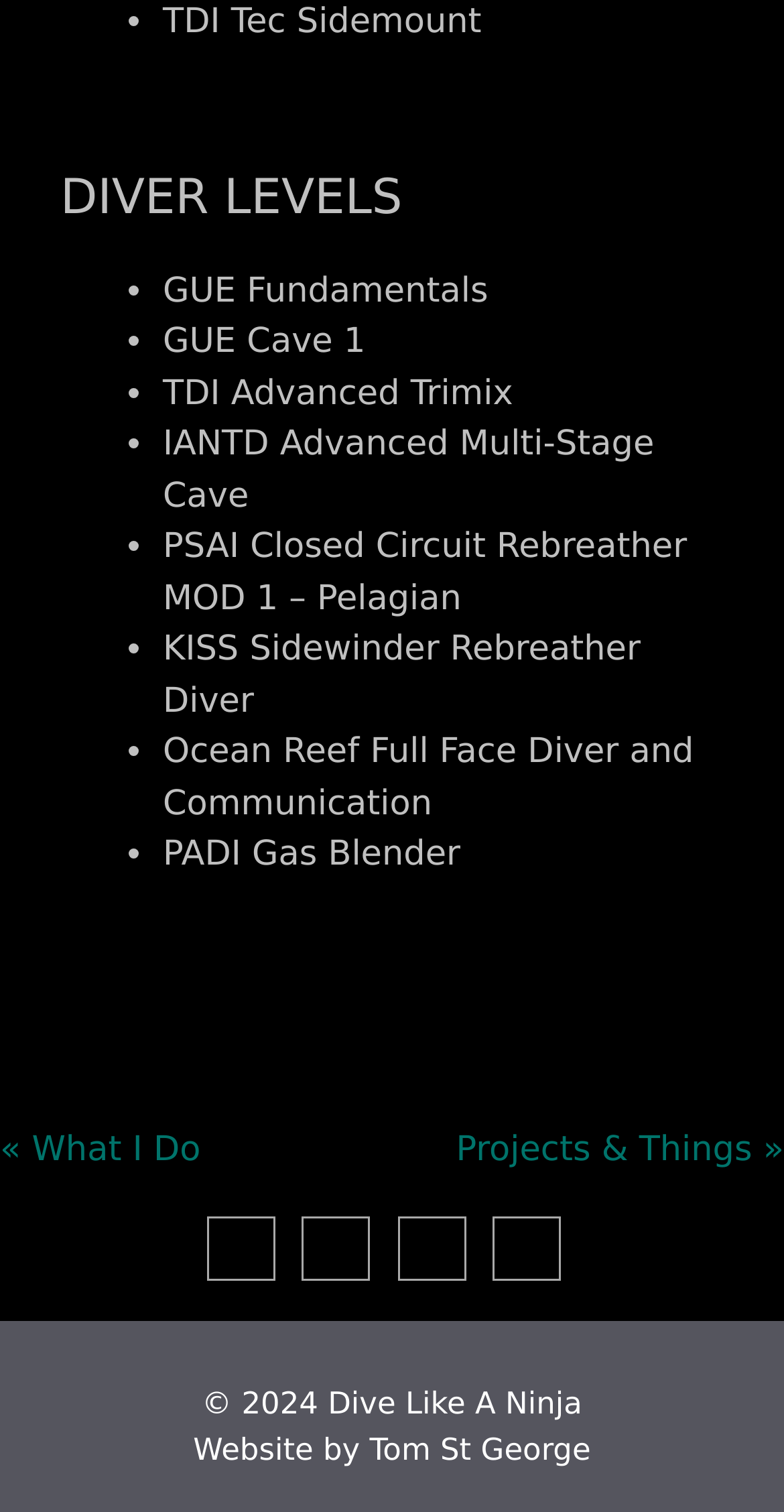Provide the bounding box coordinates of the HTML element described by the text: "« What I Do".

[0.0, 0.747, 0.256, 0.774]